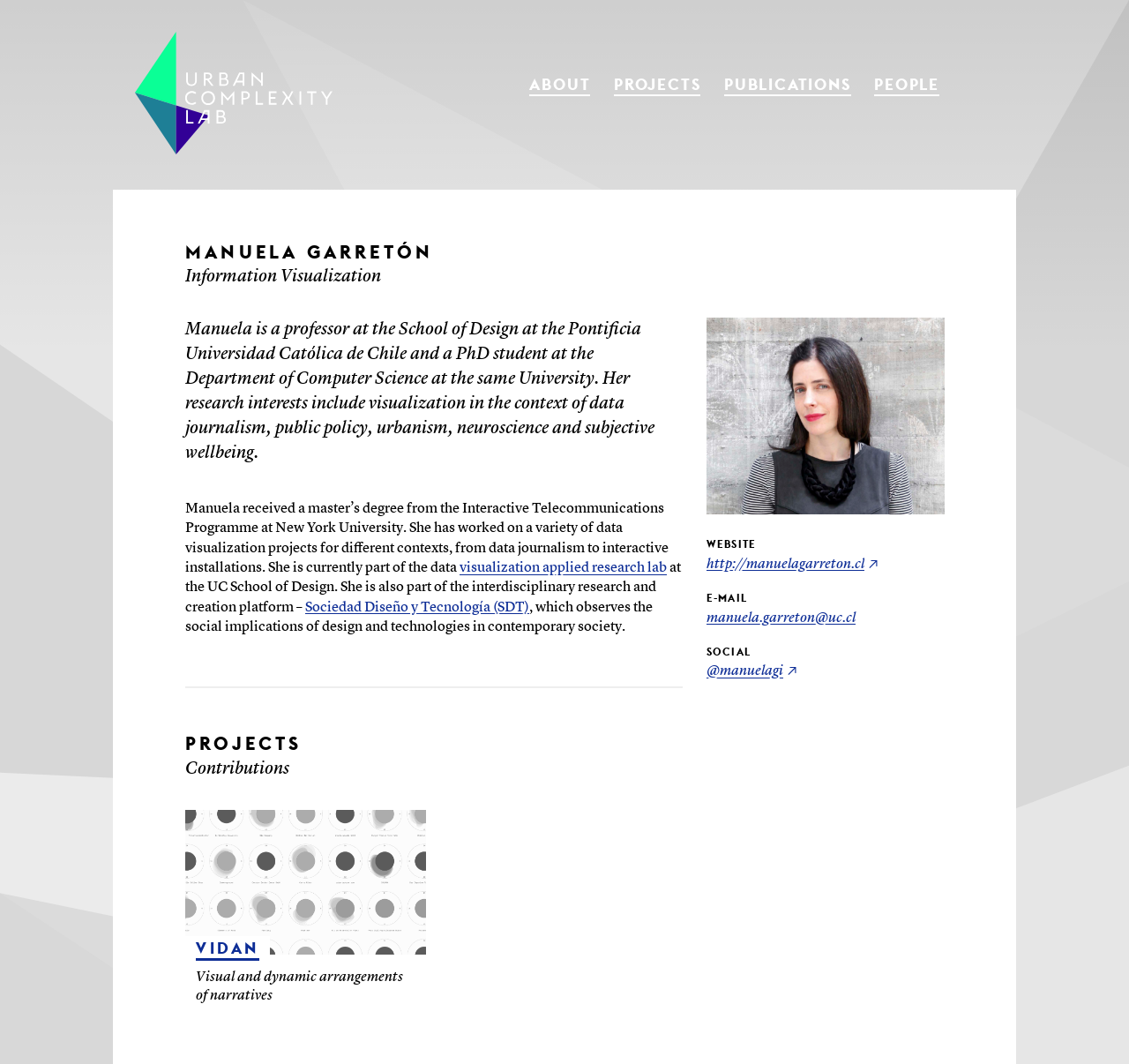Refer to the screenshot and give an in-depth answer to this question: What is the title of one of Manuela's projects?

The title of one of Manuela's projects is mentioned in the heading element with the text 'VIDAN', which is part of the section describing her projects.